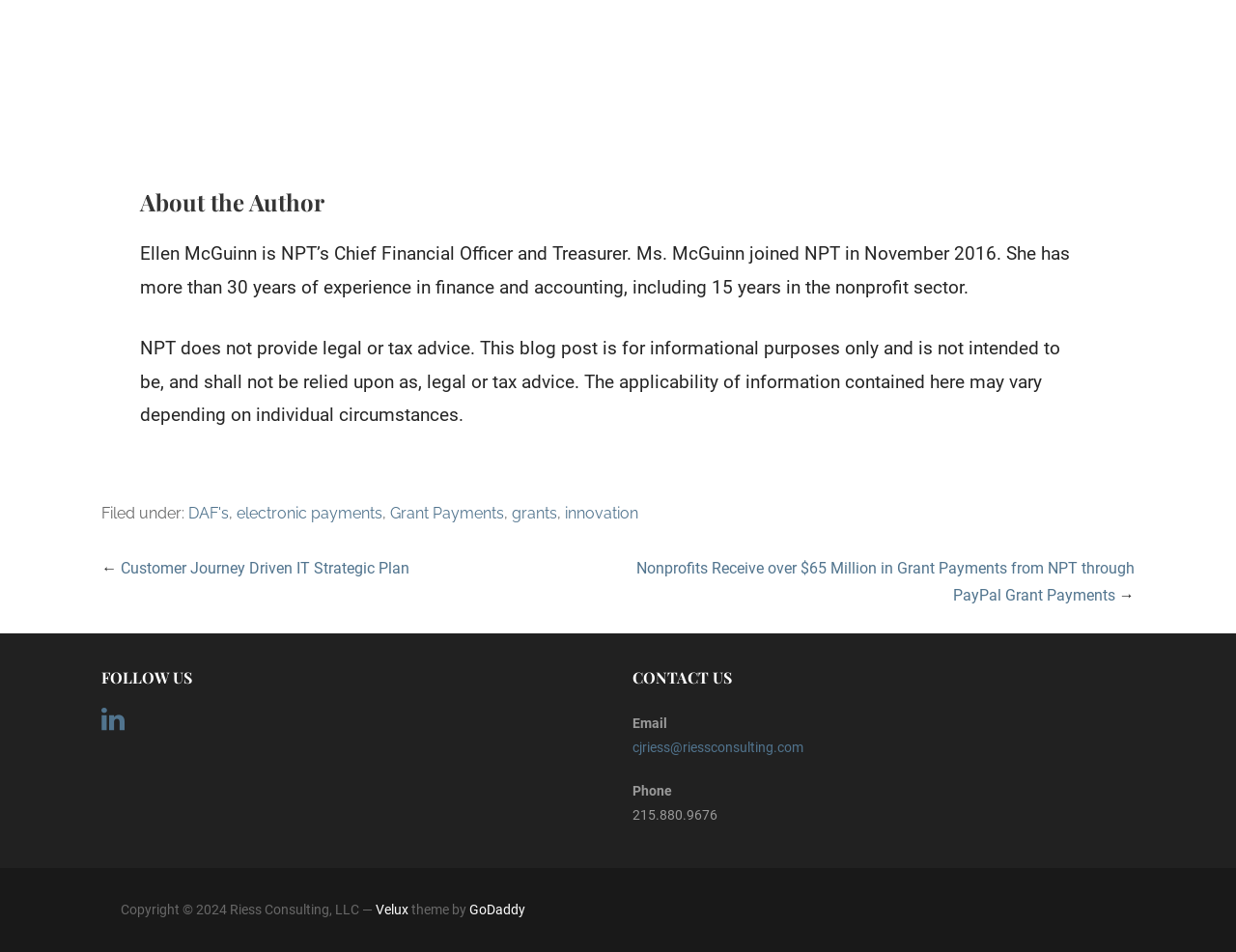From the image, can you give a detailed response to the question below:
What is the copyright year of the website?

The answer can be found at the bottom of the webpage, where it states 'Copyright © 2024 Riess Consulting, LLC —'.